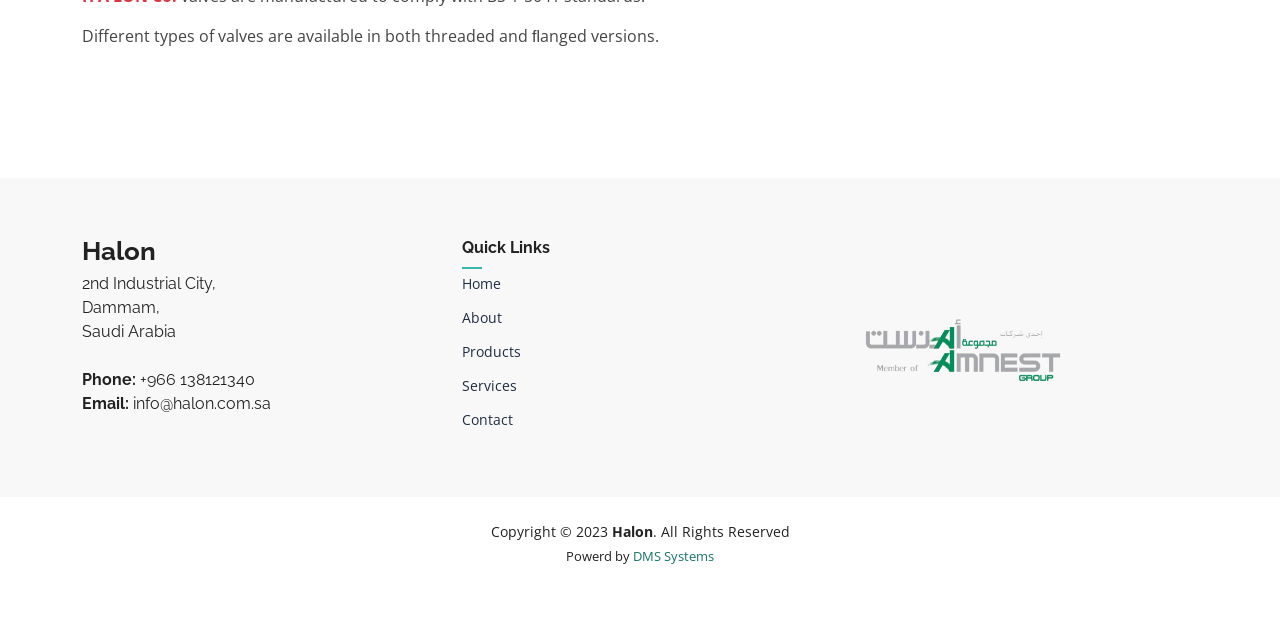Find the bounding box coordinates for the UI element whose description is: "Services". The coordinates should be four float numbers between 0 and 1, in the format [left, top, right, bottom].

[0.361, 0.593, 0.404, 0.615]